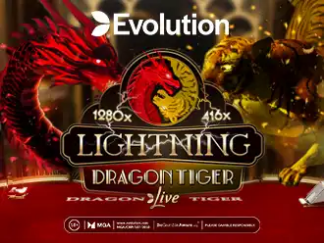Respond to the following query with just one word or a short phrase: 
What are the two iconic creatures in the game?

Dragon and Tiger